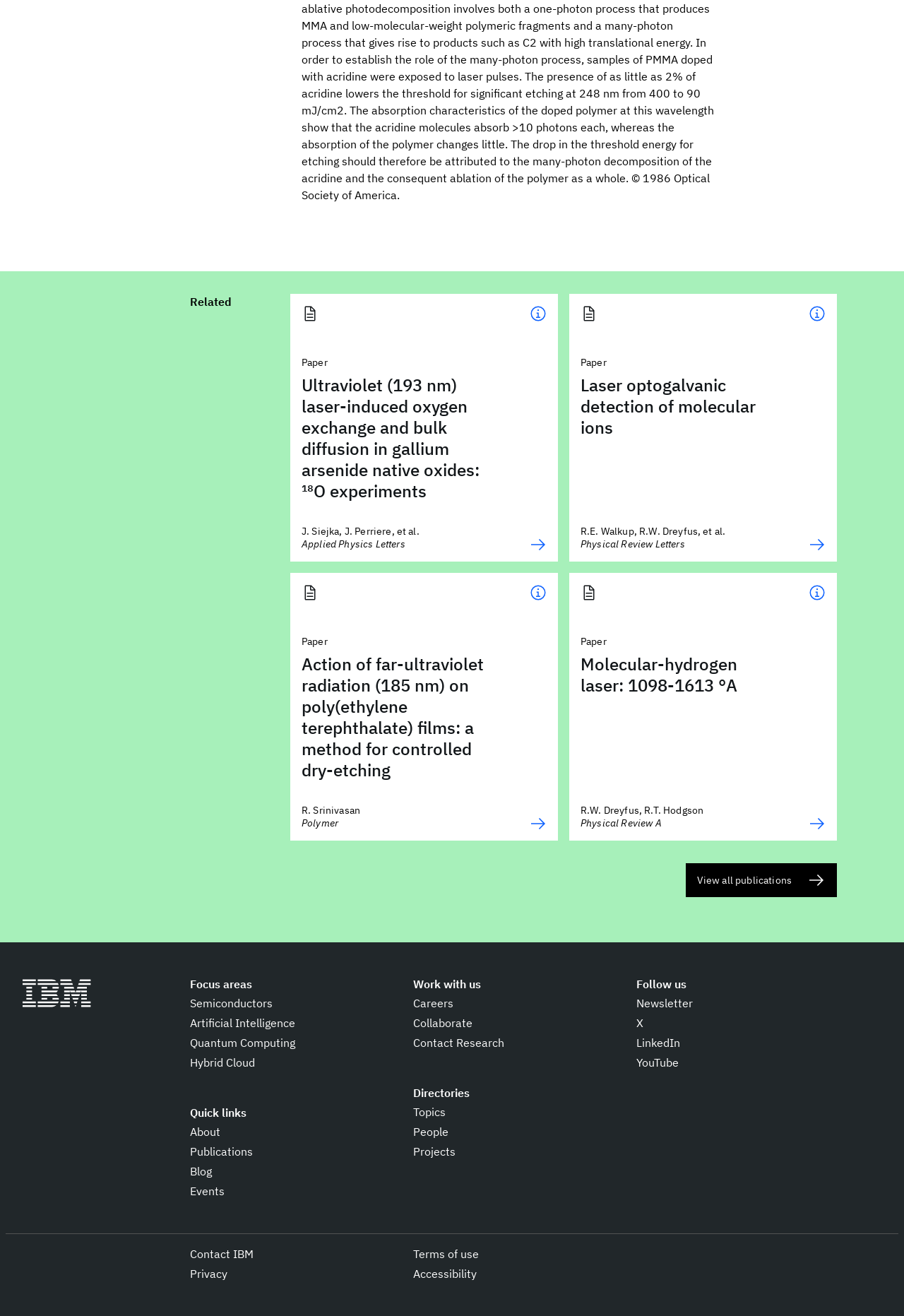Locate the bounding box coordinates of the segment that needs to be clicked to meet this instruction: "Follow IBM on LinkedIn".

[0.704, 0.786, 0.752, 0.799]